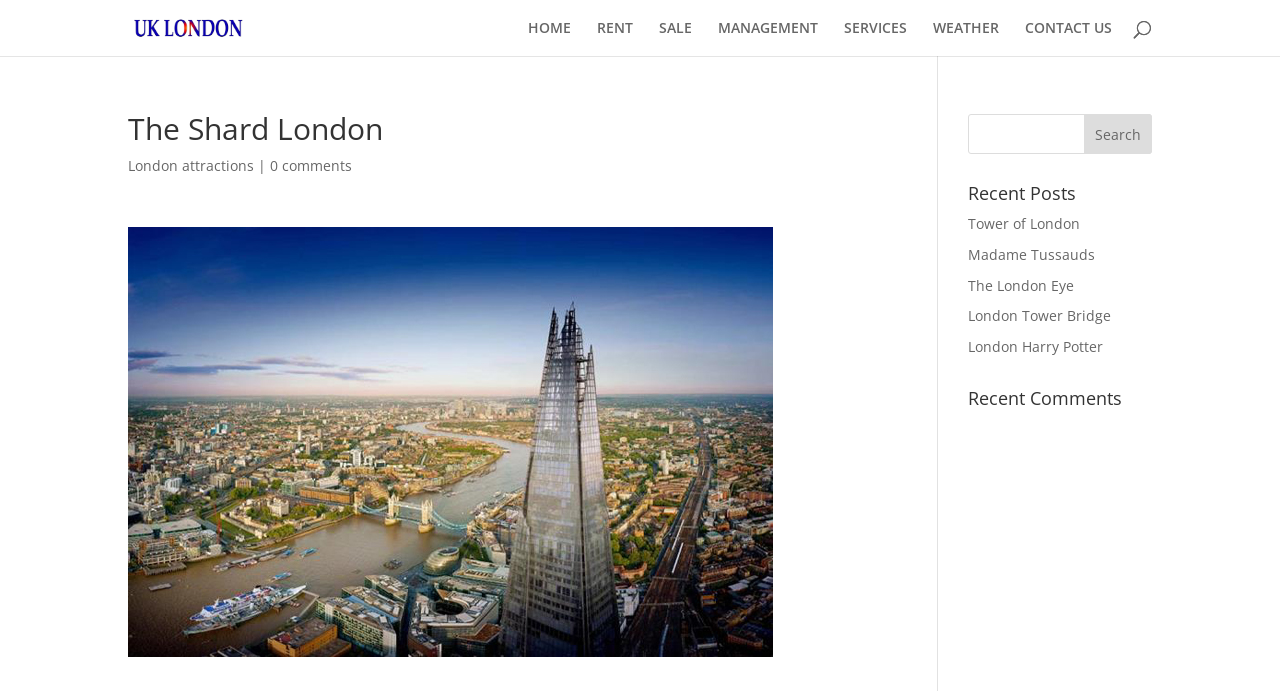Please determine the bounding box coordinates of the element's region to click for the following instruction: "Search for something".

[0.756, 0.165, 0.9, 0.223]